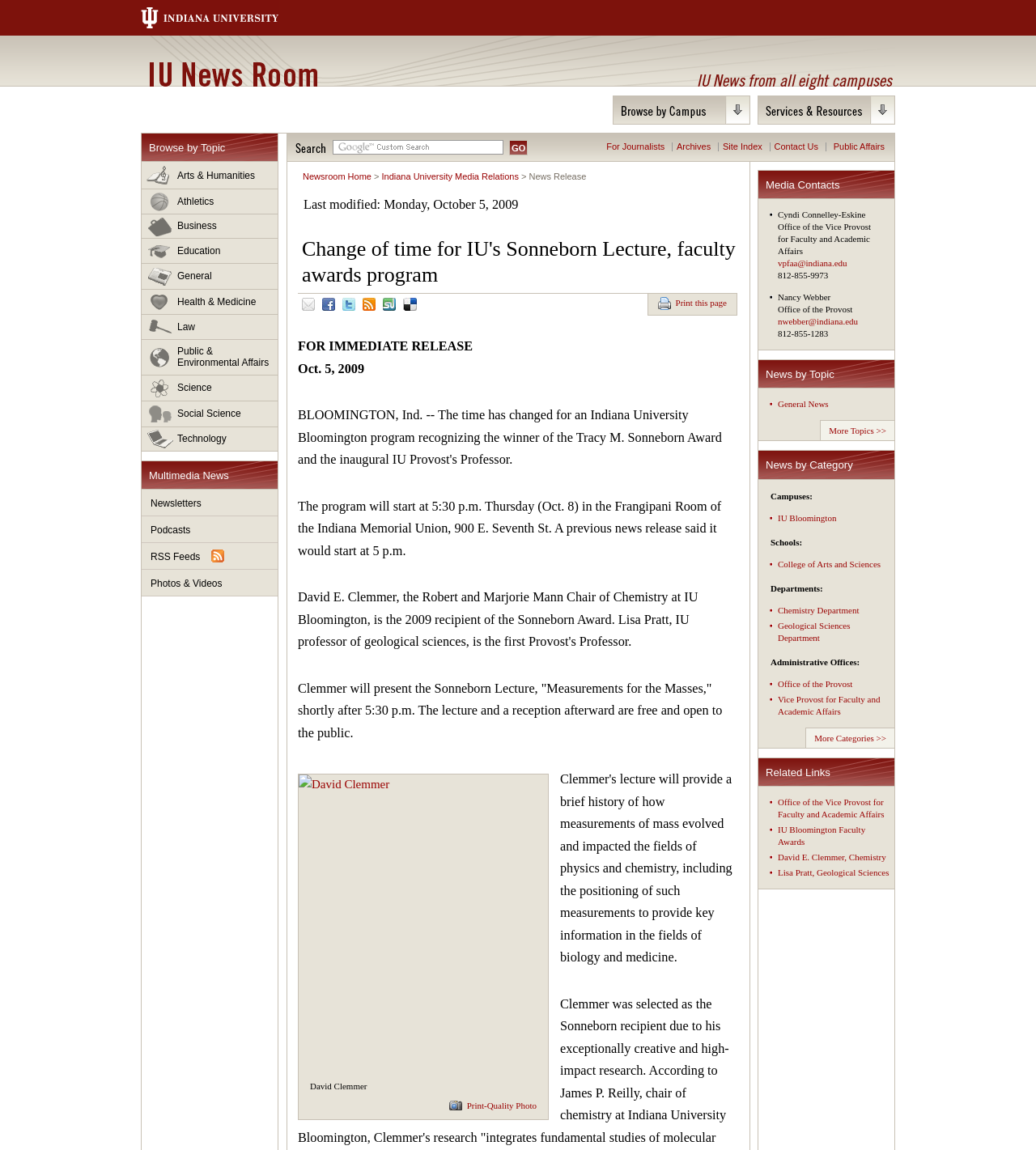Can you find the bounding box coordinates for the element that needs to be clicked to execute this instruction: "Browse by topic"? The coordinates should be given as four float numbers between 0 and 1, i.e., [left, top, right, bottom].

[0.137, 0.116, 0.268, 0.141]